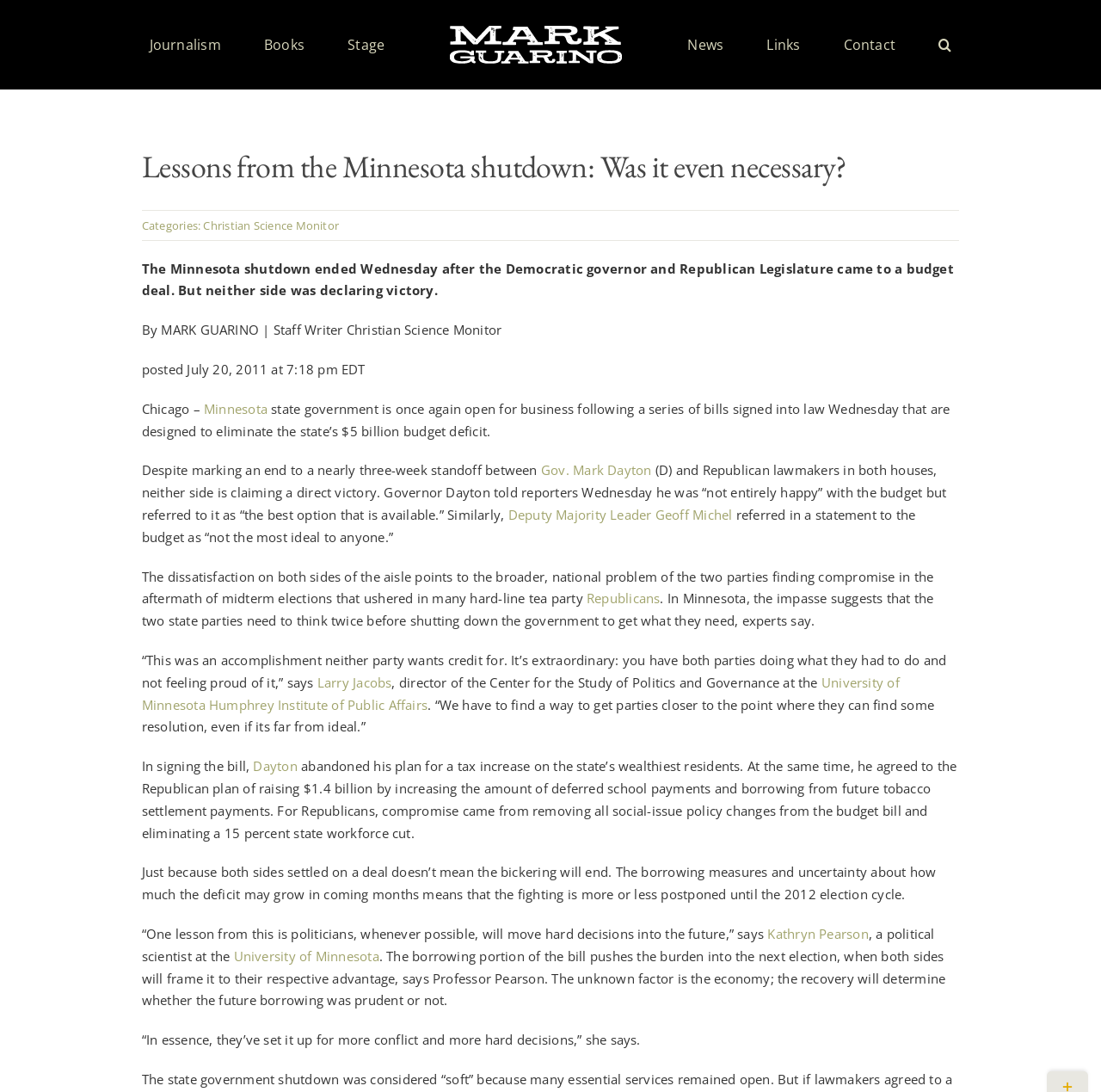Please provide the bounding box coordinates for the UI element as described: "Residents". The coordinates must be four floats between 0 and 1, represented as [left, top, right, bottom].

None